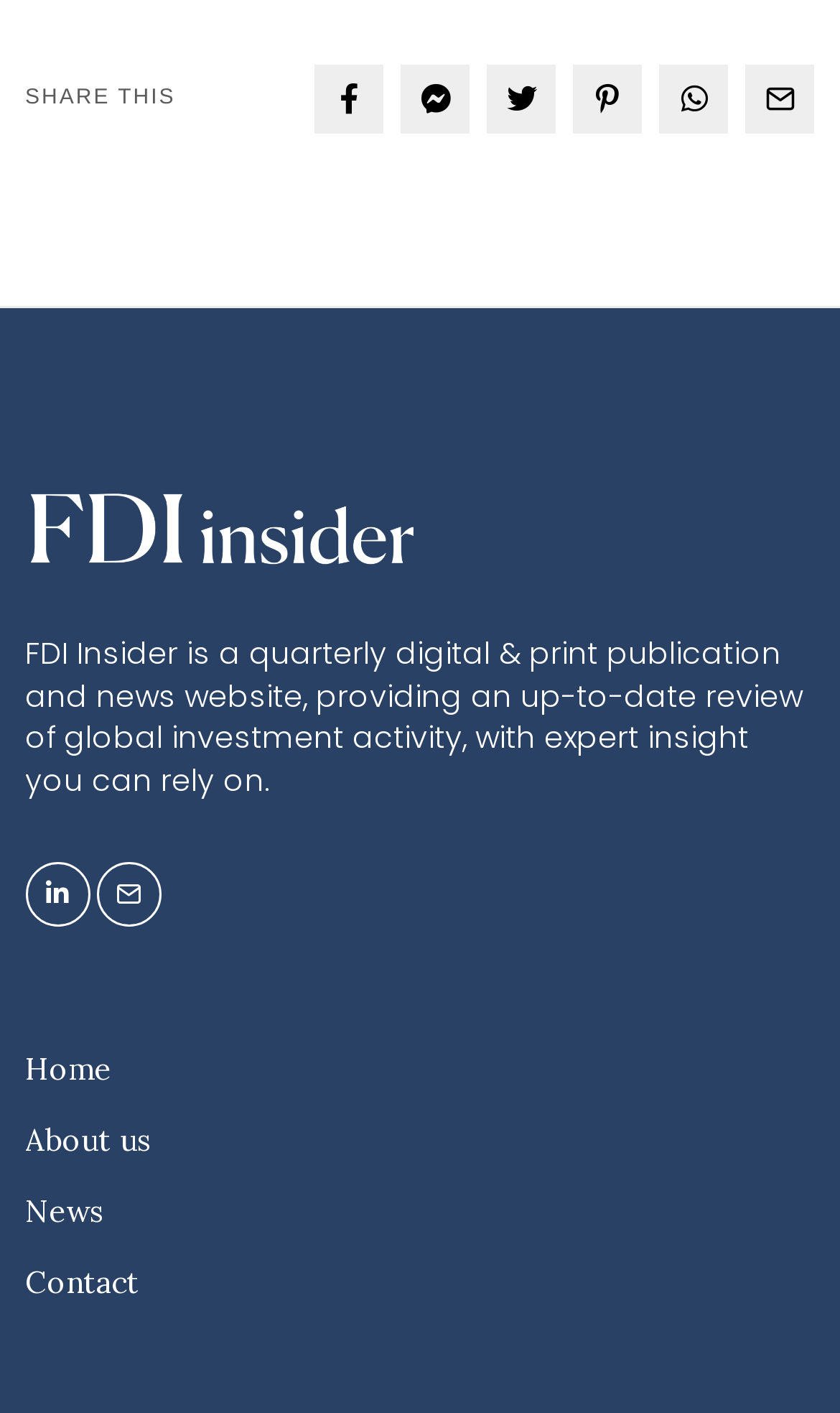What are the main navigation menu items?
Using the details from the image, give an elaborate explanation to answer the question.

The main navigation menu items can be found in the navigation element labeled 'Menu', which contains four links: 'Home', 'About us', 'News', and 'Contact'.